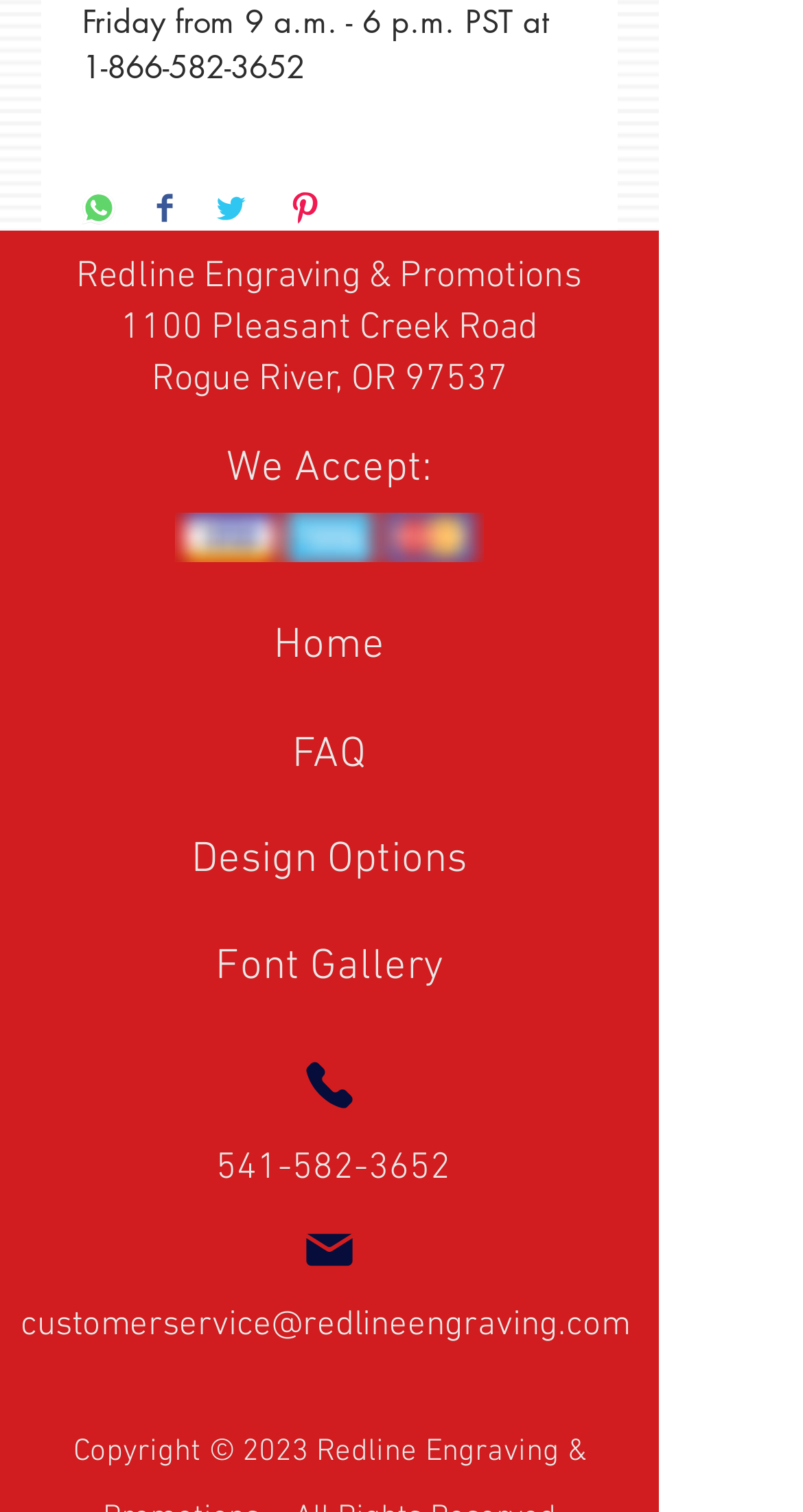Identify the bounding box coordinates of the area you need to click to perform the following instruction: "Click on Home".

[0.256, 0.399, 0.564, 0.457]